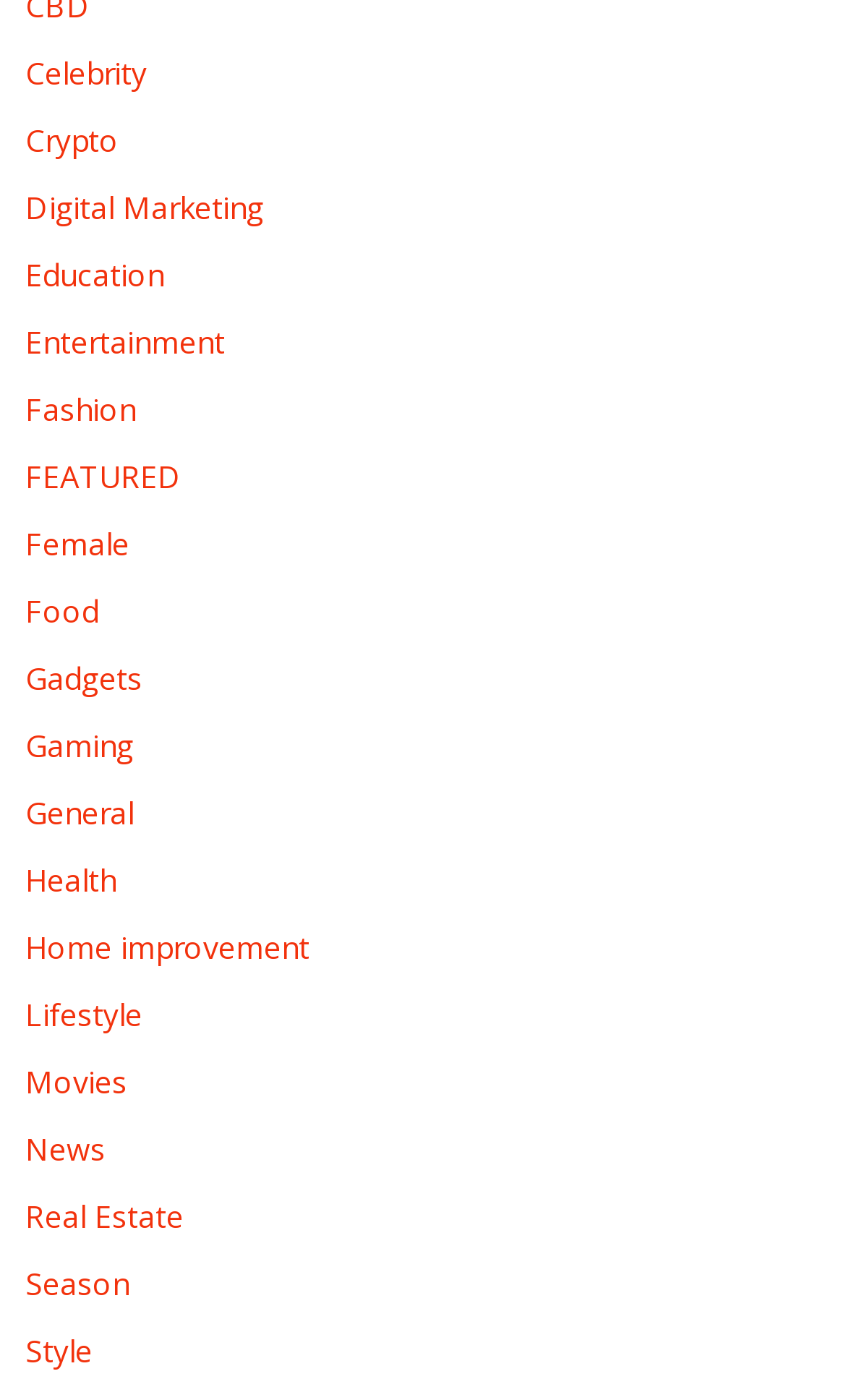Please identify the bounding box coordinates of where to click in order to follow the instruction: "Read about Fashion".

[0.03, 0.278, 0.161, 0.307]